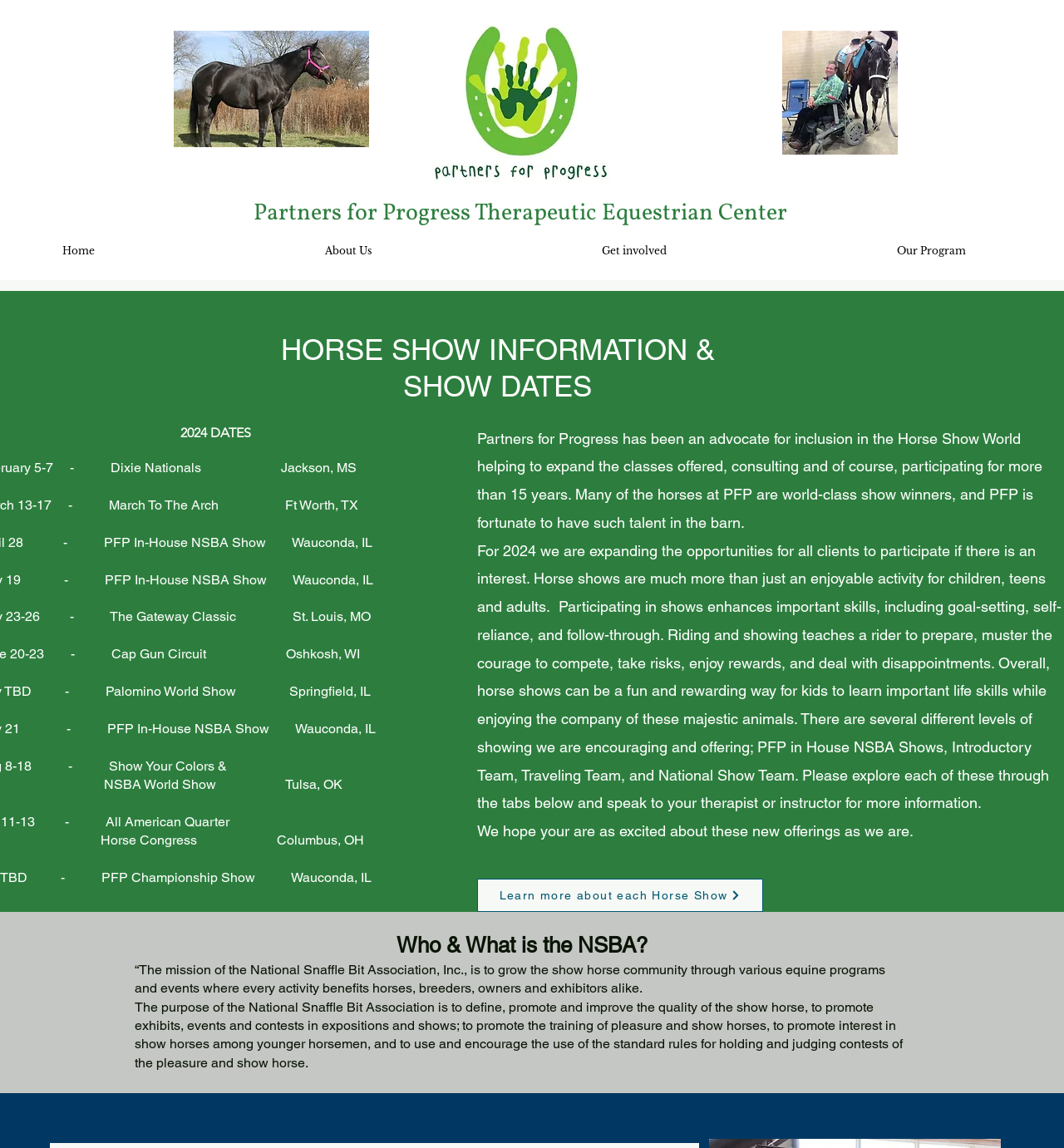Respond with a single word or phrase to the following question:
What is the goal of Partners for Progress?

Inclusion in horse shows